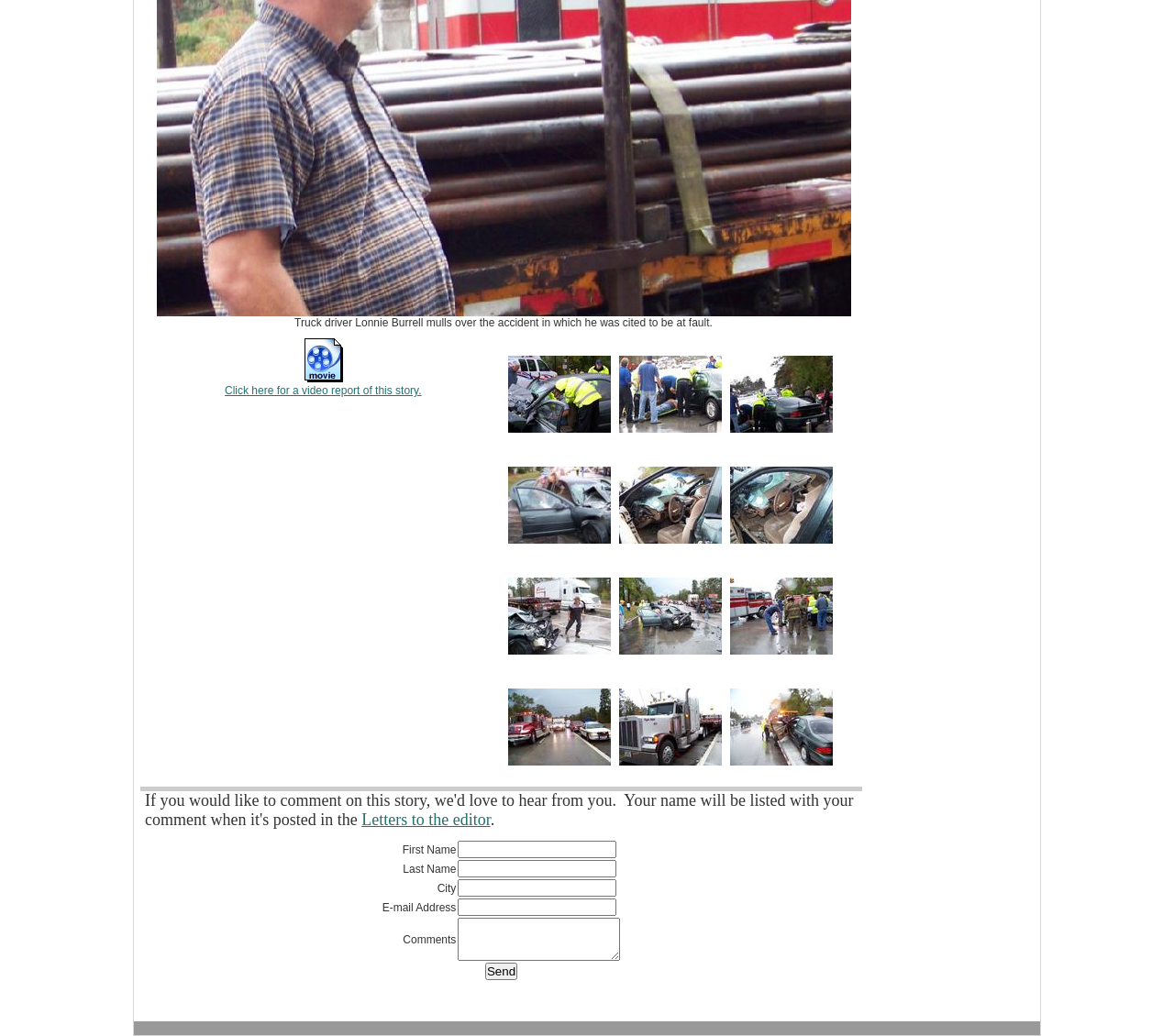Use a single word or phrase to respond to the question:
What is the purpose of the 'Send' button?

Submit comment